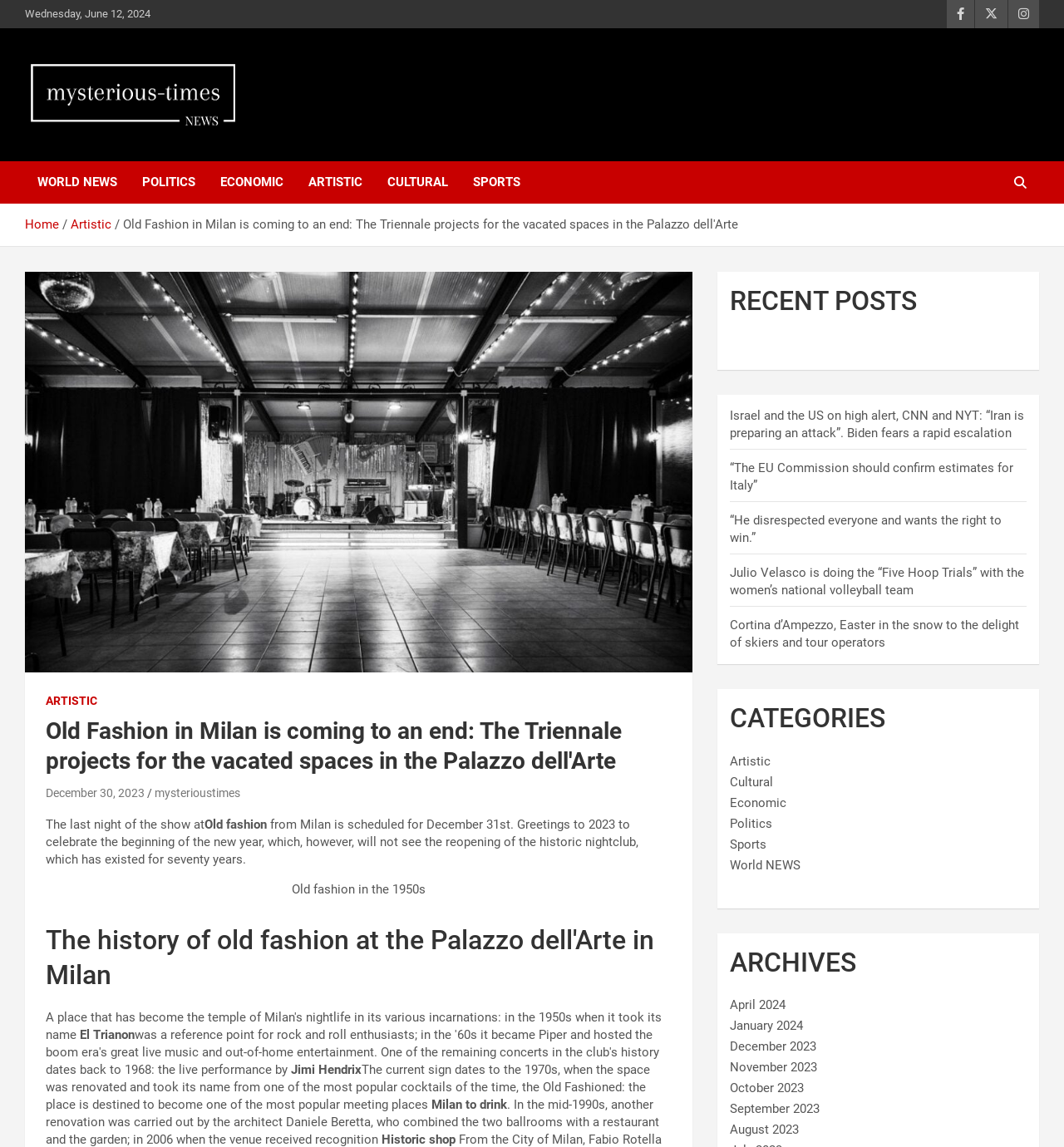Describe every aspect of the webpage in a detailed manner.

The webpage appears to be a news article or blog post from Mysterioustimes, a online news platform. At the top of the page, there is a navigation bar with links to various sections, including "Home", "Artistic", and others. Below this, there is a header section with the title "Old Fashion in Milan is coming to an end: The Triennale projects for the vacated spaces in the Palazzo dell'Arte" and a link to "Mysterioustimes".

The main content of the page is divided into several sections. The first section appears to be an introduction or summary of the article, with text describing the last night of a show at Old Fashion in Milan and the history of the nightclub. Below this, there is a figure with a caption "Old fashion in the 1950s".

The next section is a heading "The history of old fashion at the Palazzo dell'Arte in Milan", followed by several paragraphs of text describing the history of the nightclub and its significance. There are also mentions of famous performers, such as Jimi Hendrix, who have played at the venue.

Further down the page, there are sections for "RECENT POSTS", "CATEGORIES", and "ARCHIVES", which contain links to other news articles and categories on the website. The "RECENT POSTS" section has links to several news articles, including ones about international politics, economics, and sports. The "CATEGORIES" section has links to various categories, such as "Artistic", "Cultural", and "Politics", while the "ARCHIVES" section has links to news articles from previous months.

Throughout the page, there are several links and navigation elements, including a breadcrumbs navigation bar at the top of the page and links to other sections and articles on the website. There are also several images and figures, including a logo for Mysterioustimes and a figure with a caption "Old fashion in the 1950s".